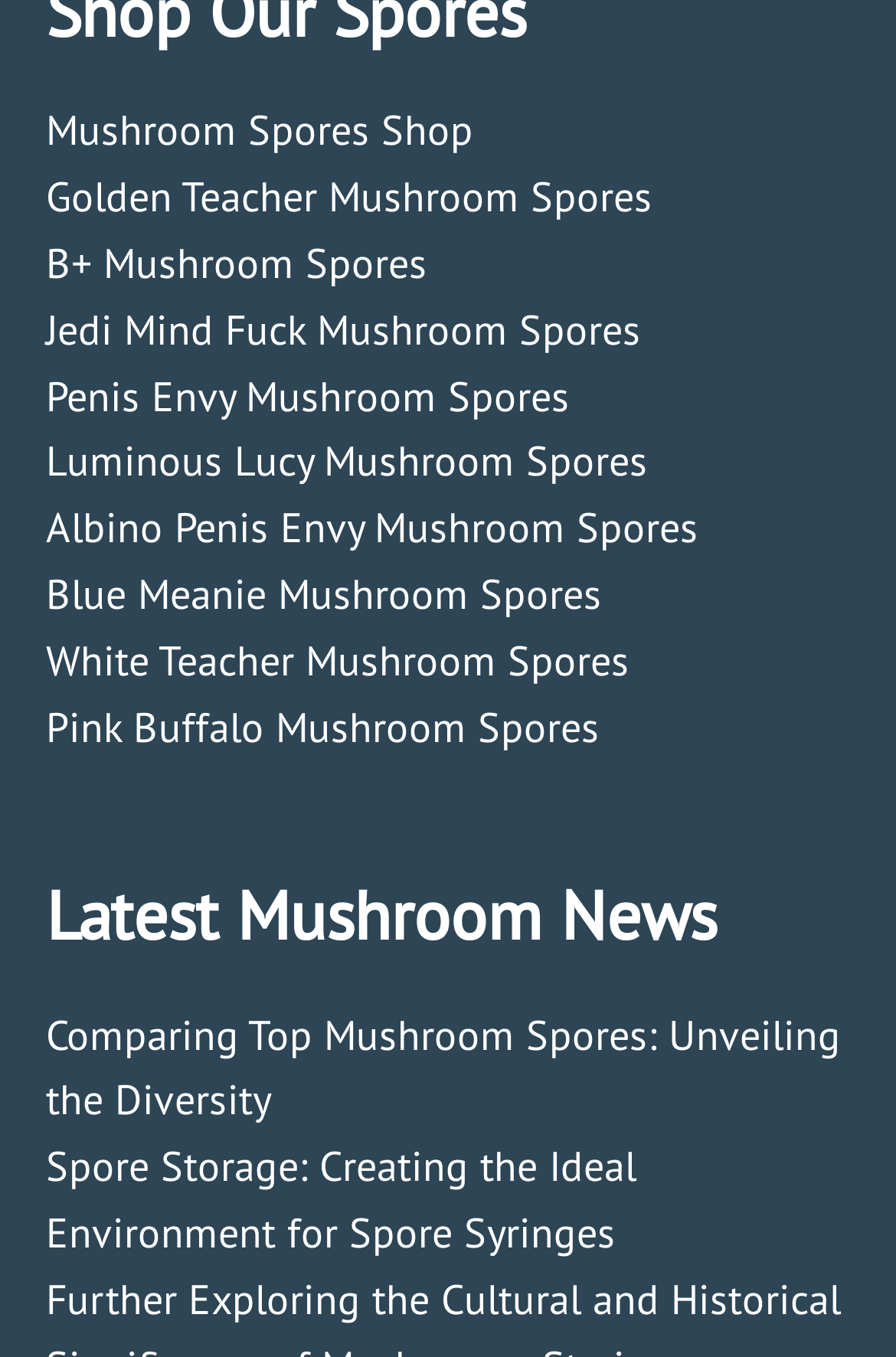Locate the UI element described by Mushroom Spores Shop and provide its bounding box coordinates. Use the format (top-left x, top-left y, bottom-right x, bottom-right y) with all values as floating point numbers between 0 and 1.

[0.051, 0.077, 0.528, 0.116]